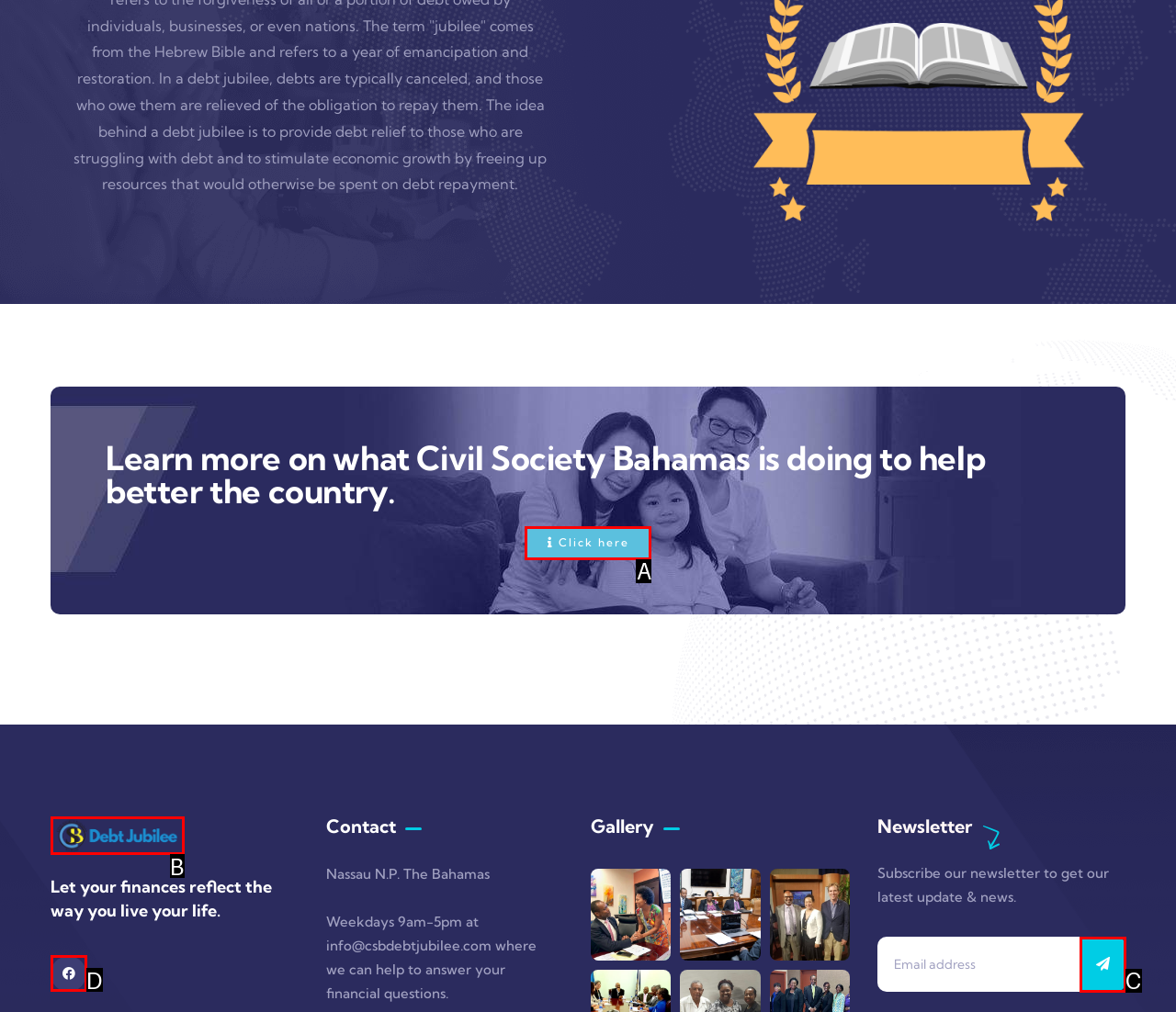Find the option that matches this description: Click here
Provide the corresponding letter directly.

A